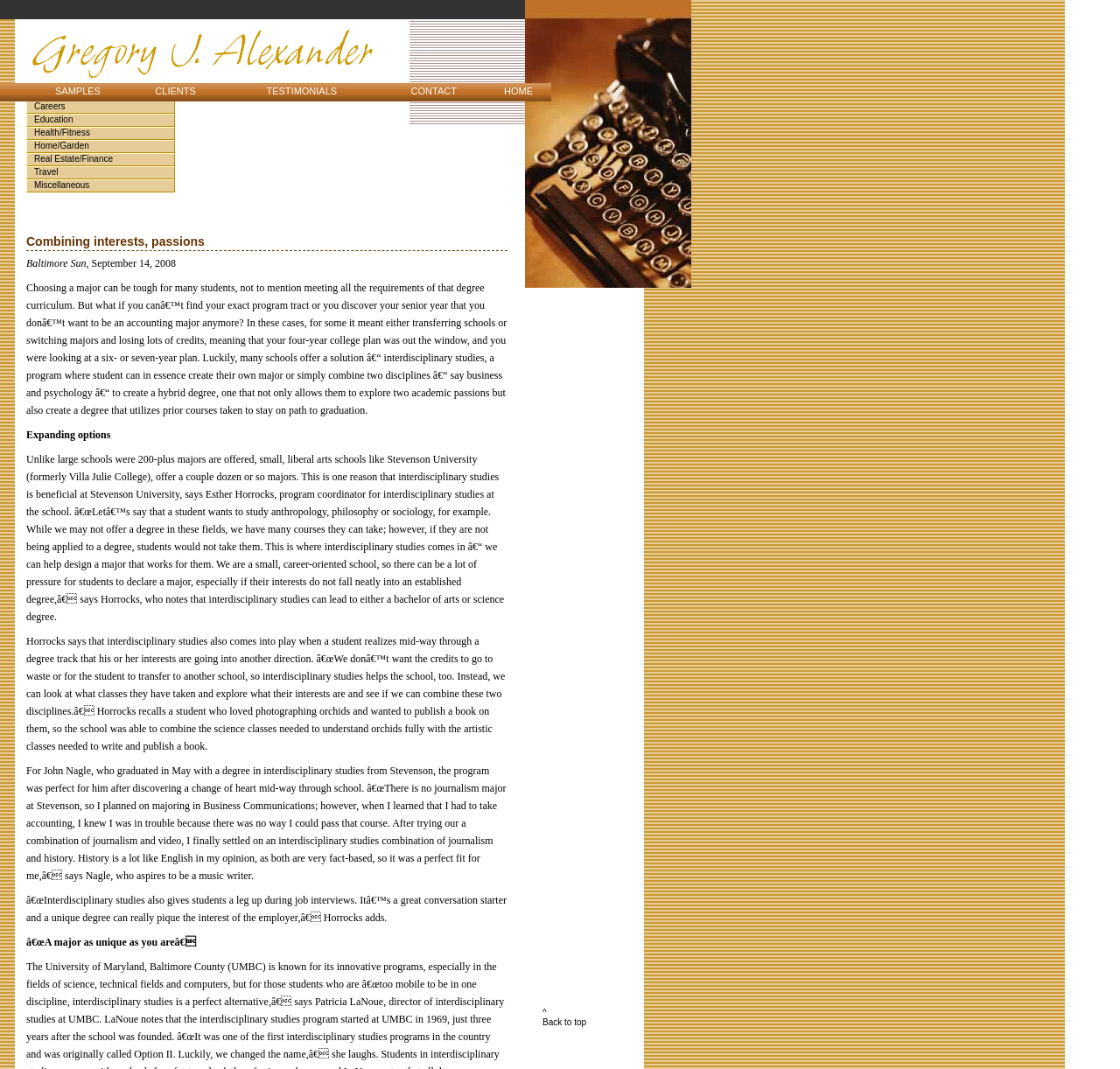What are the categories listed in the table?
Please answer the question with a detailed response using the information from the screenshot.

The table has five categories, which are SAMPLES, CLIENTS, TESTIMONIALS, CONTACT, and HOME, each with a corresponding link.